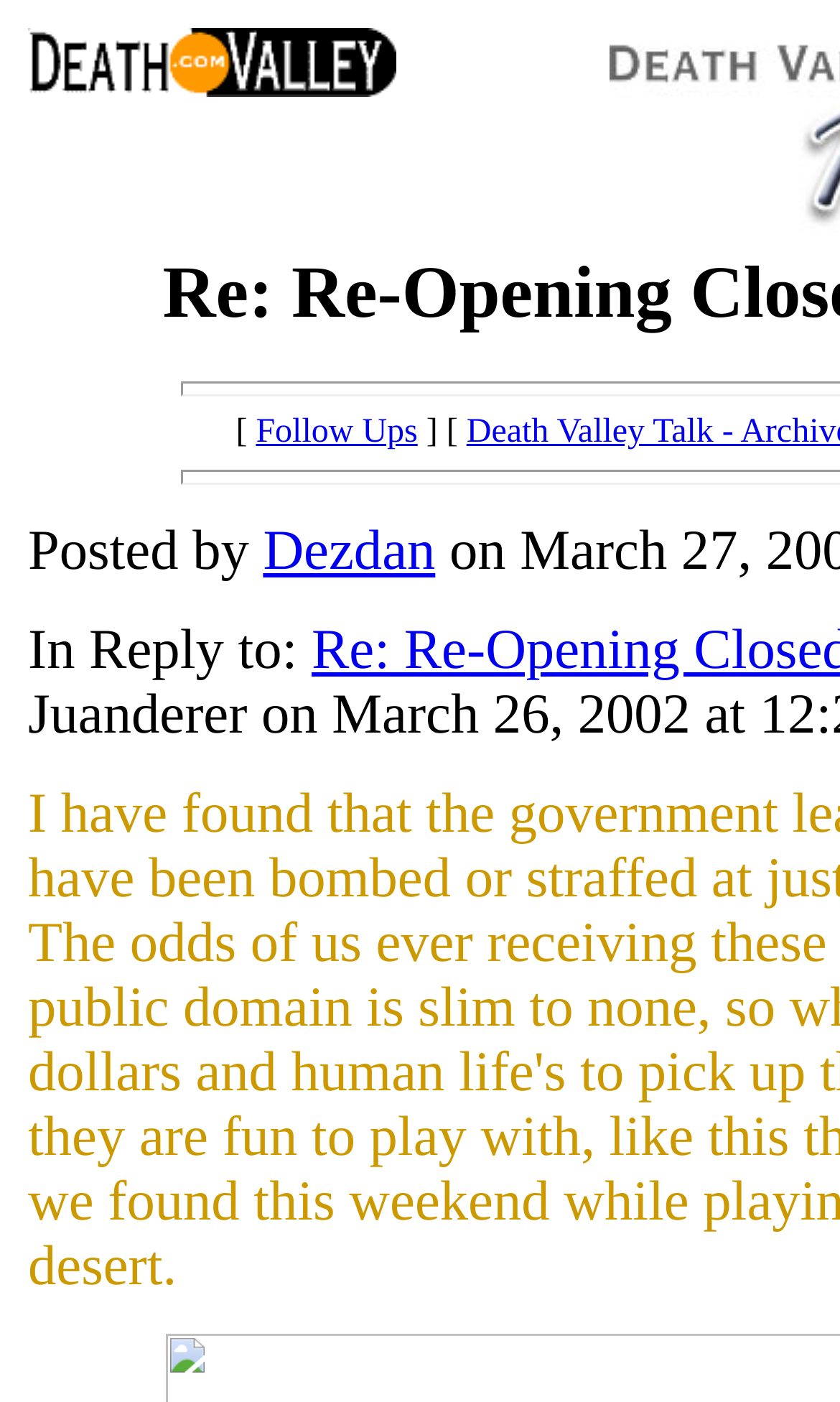Please locate and generate the primary heading on this webpage.

Re: Re-Opening Closed Routes